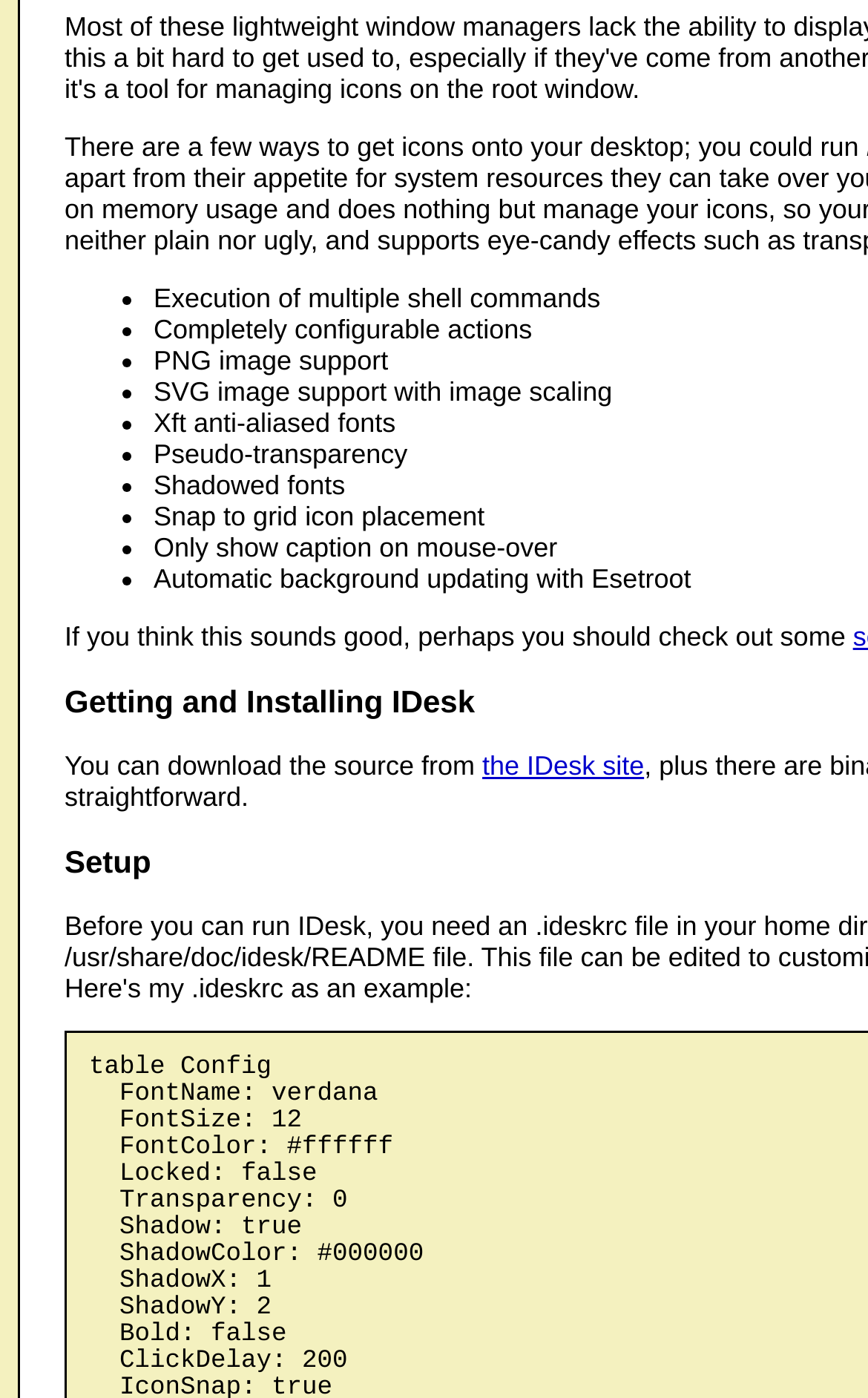Please find the bounding box for the UI element described by: "the IDesk site".

[0.556, 0.537, 0.742, 0.56]